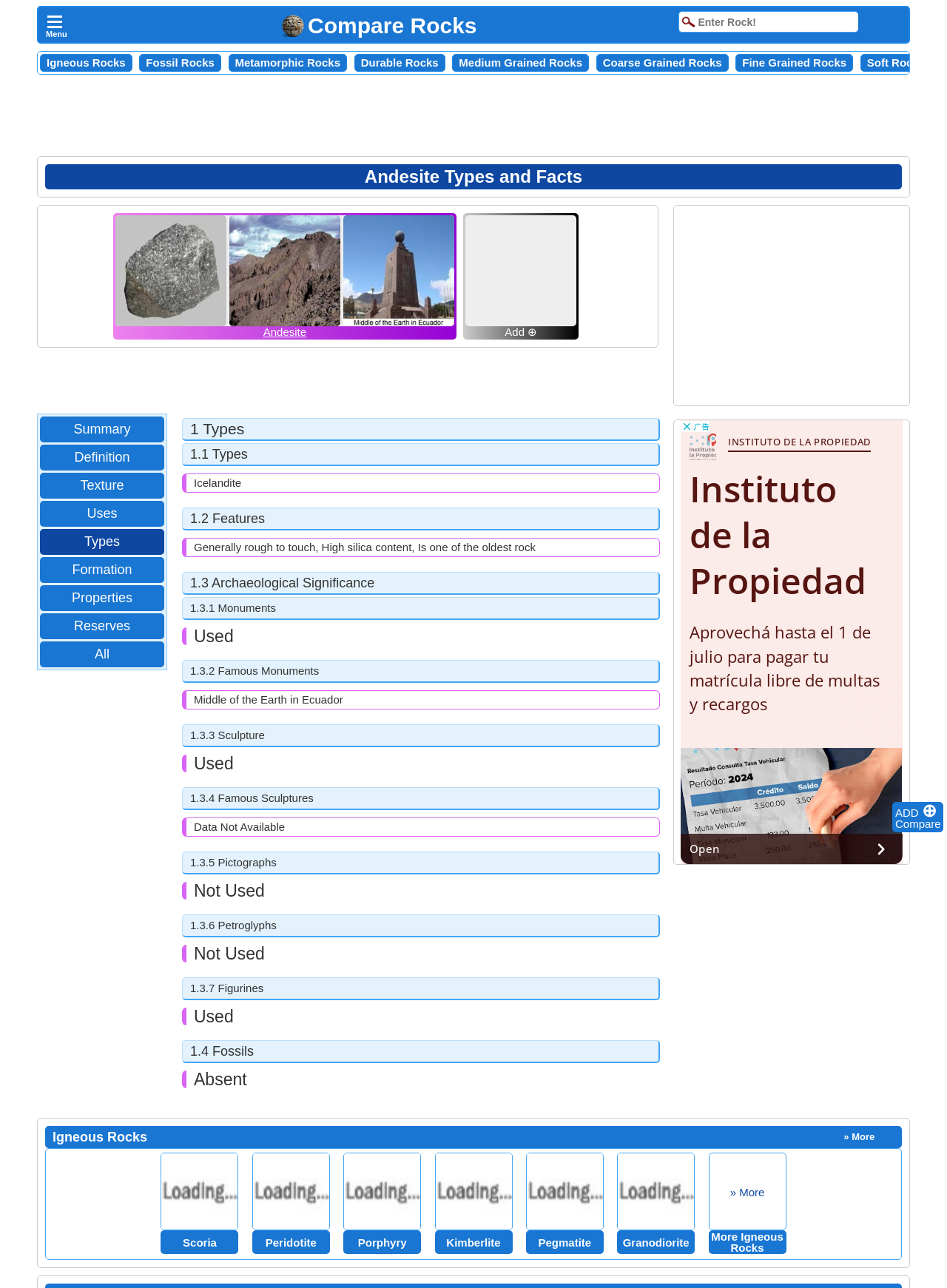What is the text of the first link on the webpage?
Answer the question with a single word or phrase, referring to the image.

Compare Rocks Image